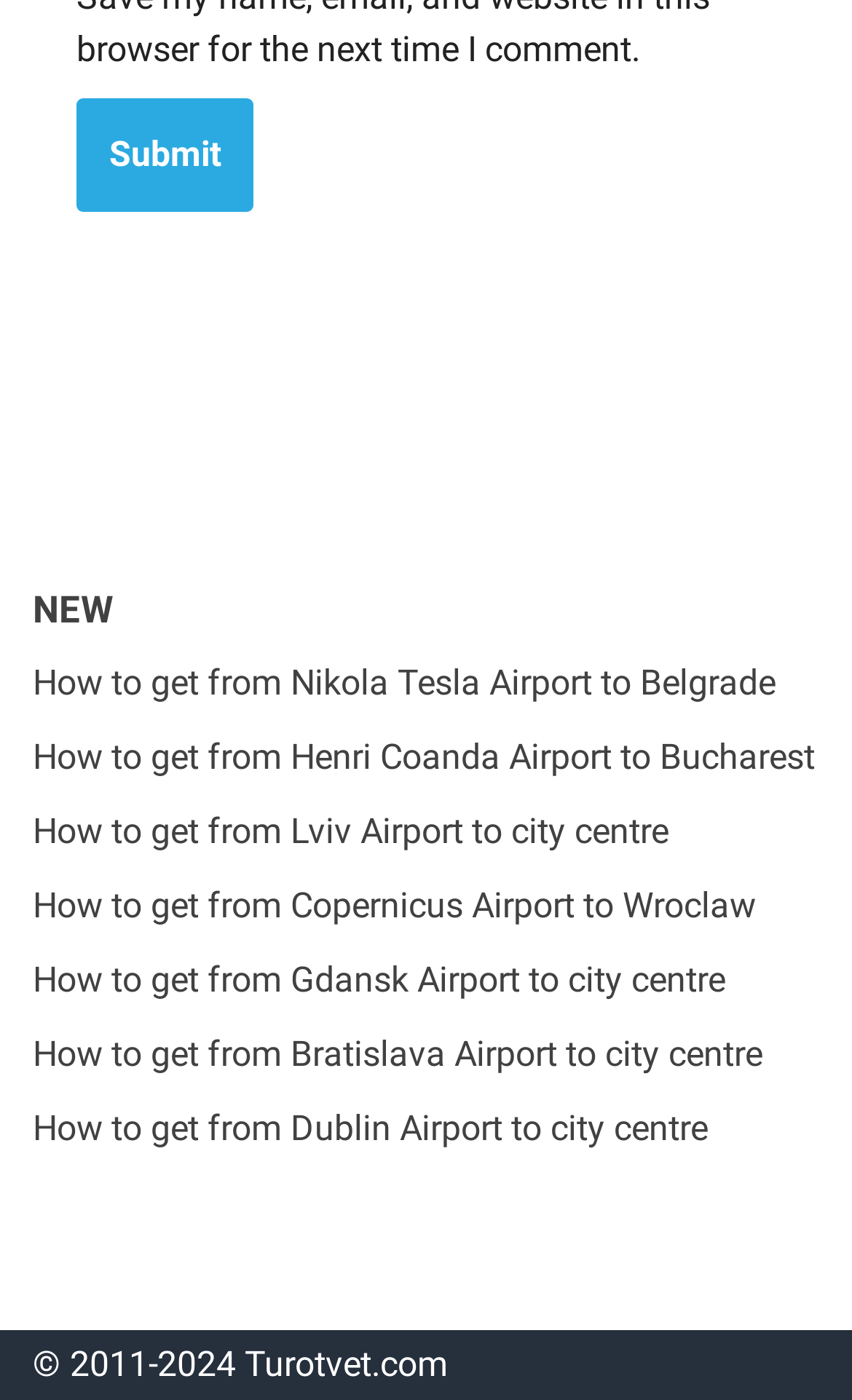Answer briefly with one word or phrase:
What is the purpose of the button?

Submit